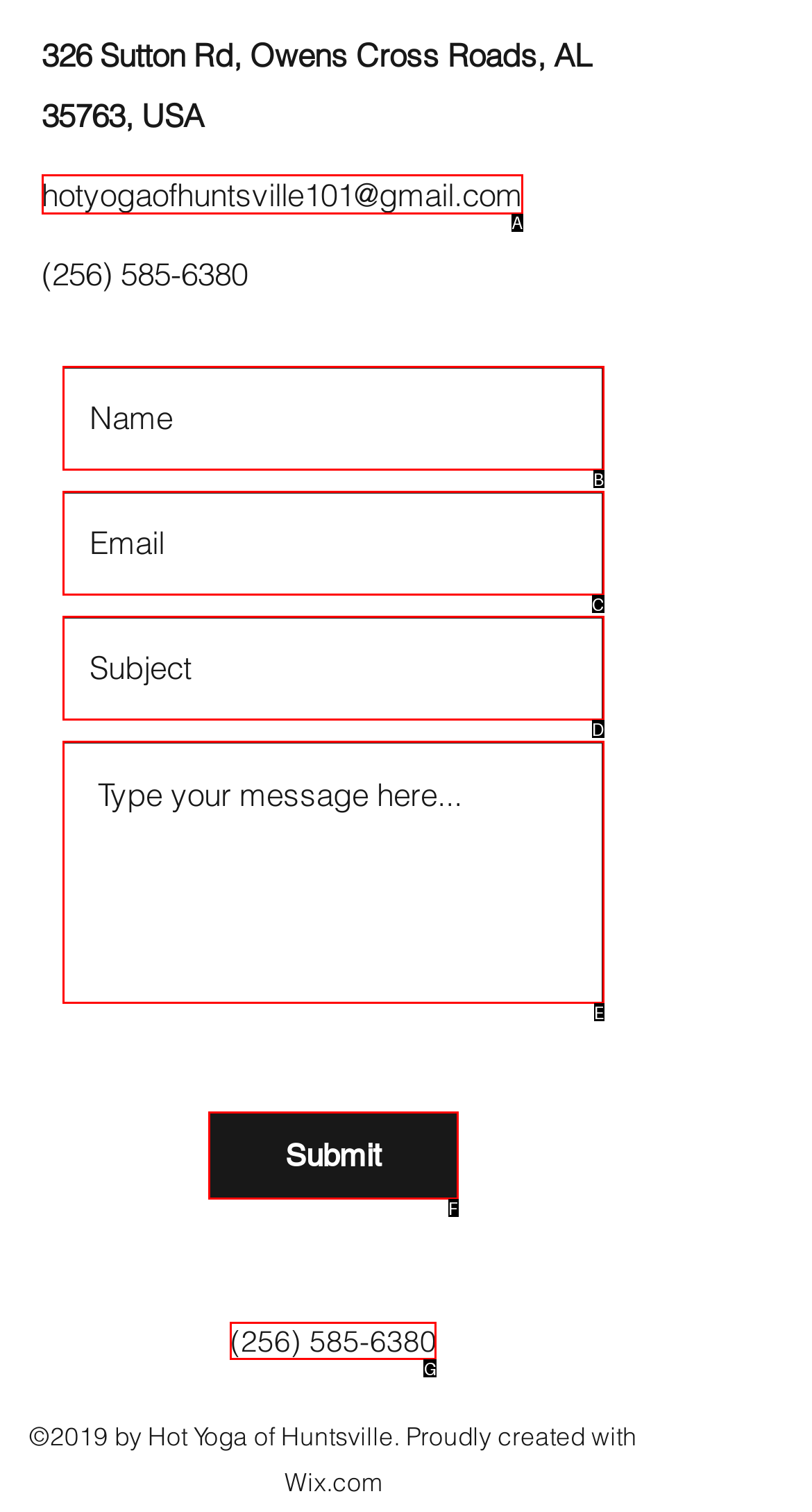Find the option that fits the given description: Menu
Answer with the letter representing the correct choice directly.

None